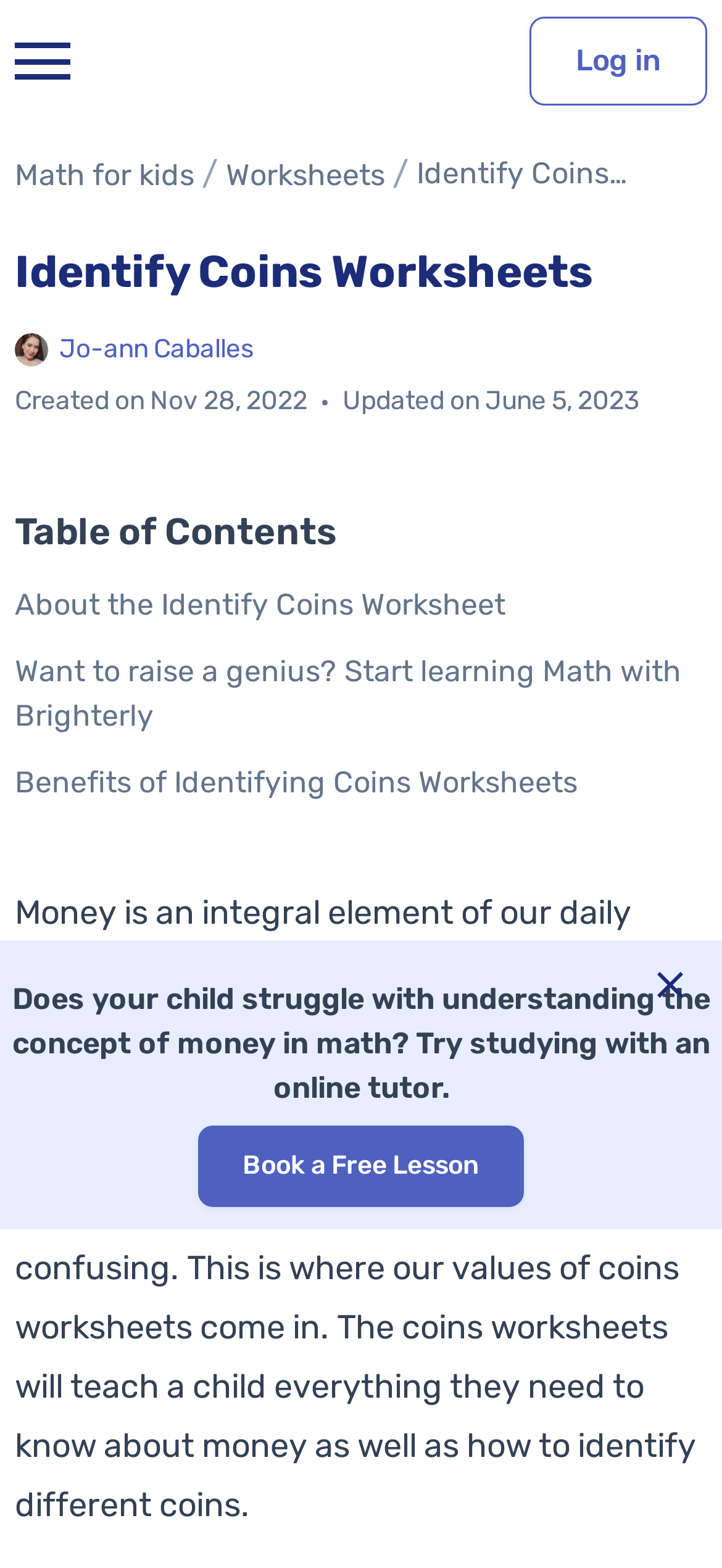Provide a comprehensive description of the webpage.

The webpage is about identifying coins worksheets for kids, with a focus on teaching children about money and how to identify different coins. At the top right corner, there is a "Log in" link, followed by a navigation menu with links to "Math for kids", "Worksheets", and "Identify Coins Worksheets". Below the navigation menu, there is a heading "Identify Coins Worksheets" and an image of the author, Jo-ann Caballes, with a link to her profile.

On the left side of the page, there is a table of contents with links to various sections, including "About the Identify Coins Worksheet", "Benefits of Identifying Coins Worksheets", and "More Money Worksheets". There are also multiple links to "Identify Coins Worksheets PDF" scattered throughout the page.

The main content of the page is a paragraph of text that explains the importance of teaching kids about money and how the coins worksheets can help. The text is accompanied by an image on the right side of the page. Below the main content, there is a call-to-action to book a free lesson with an online tutor, along with a promotional message about studying with an online tutor.

At the bottom of the page, there are dates indicating when the content was created and last updated. Overall, the webpage is focused on providing resources and information for parents and educators who want to teach kids about money and identifying coins.